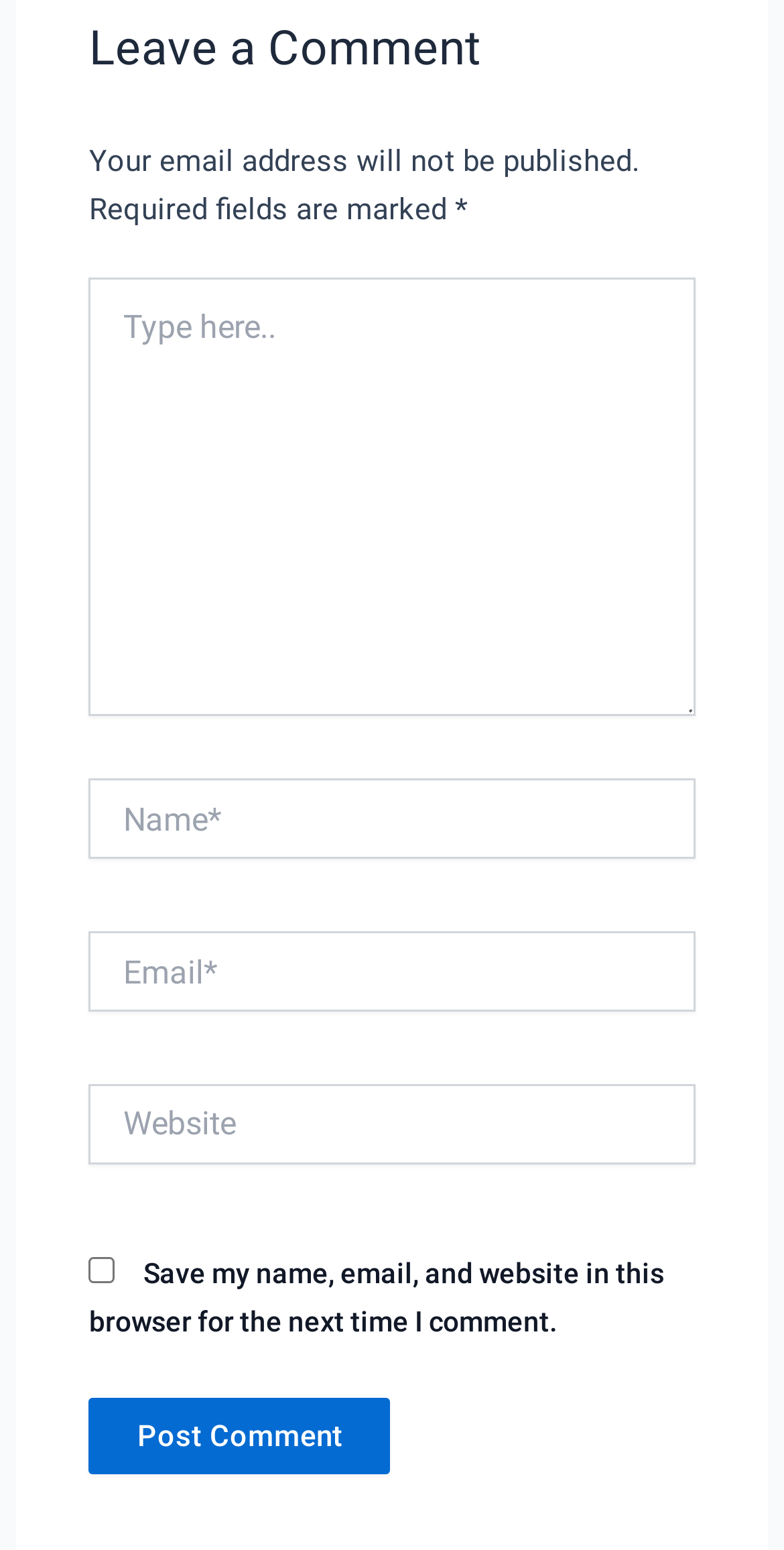What is the warning message above the form?
Give a one-word or short phrase answer based on the image.

Email address will not be published